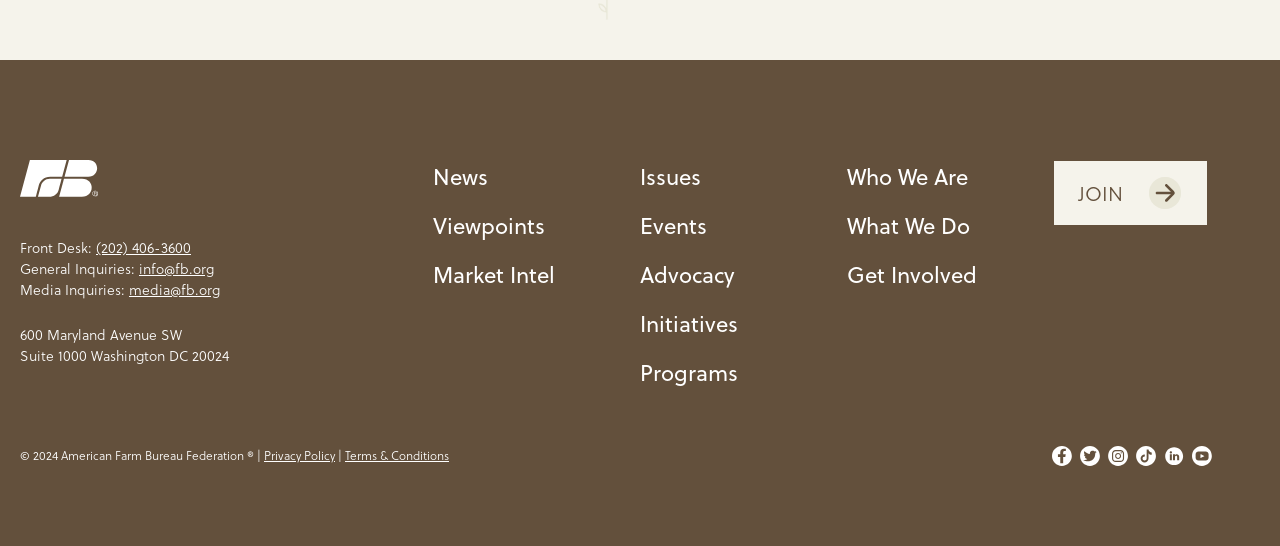Based on the element description: "Get Involved", identify the bounding box coordinates for this UI element. The coordinates must be four float numbers between 0 and 1, listed as [left, top, right, bottom].

[0.661, 0.473, 0.823, 0.534]